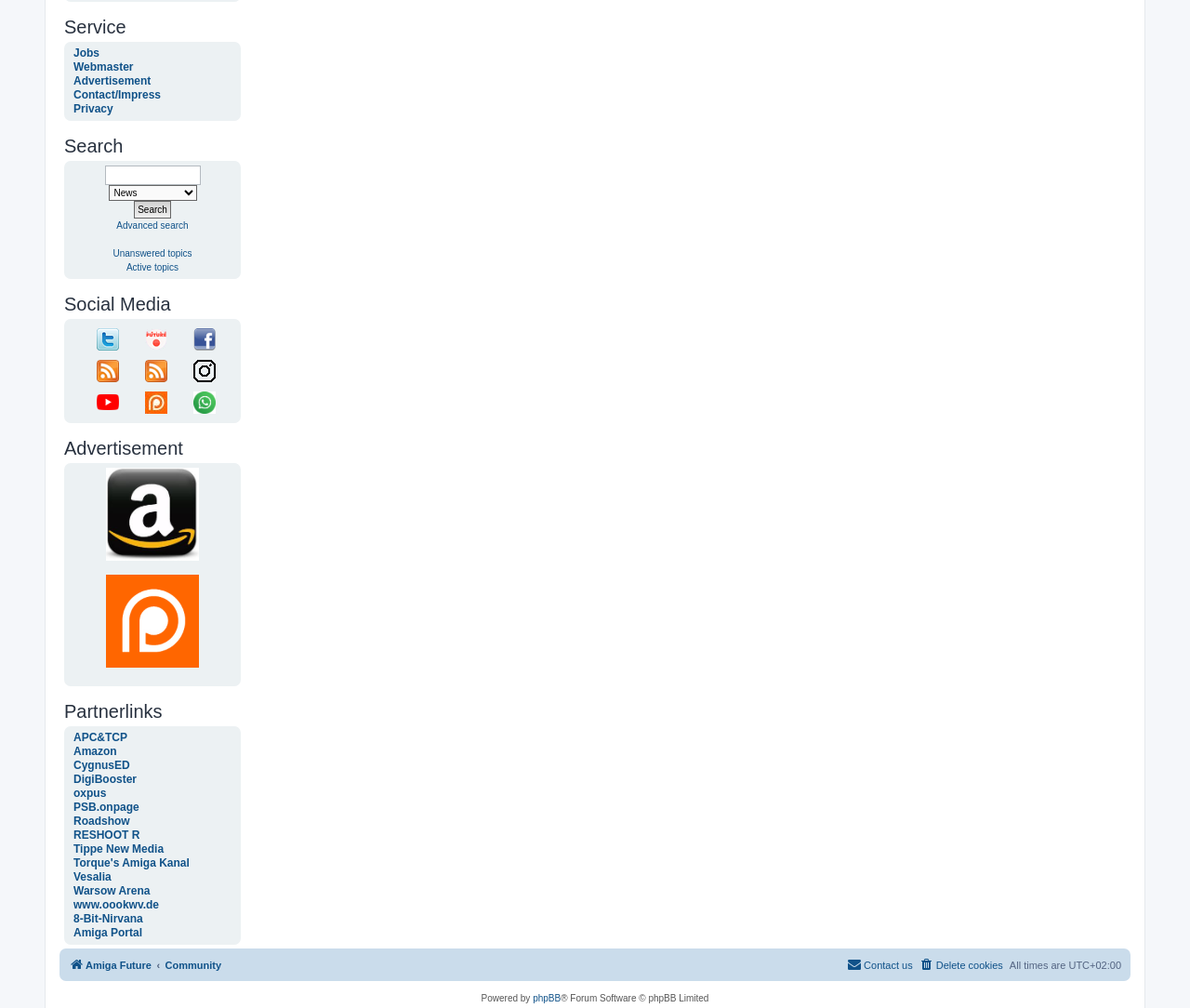Determine the bounding box coordinates of the clickable area required to perform the following instruction: "Search for topics". The coordinates should be represented as four float numbers between 0 and 1: [left, top, right, bottom].

[0.088, 0.164, 0.168, 0.183]